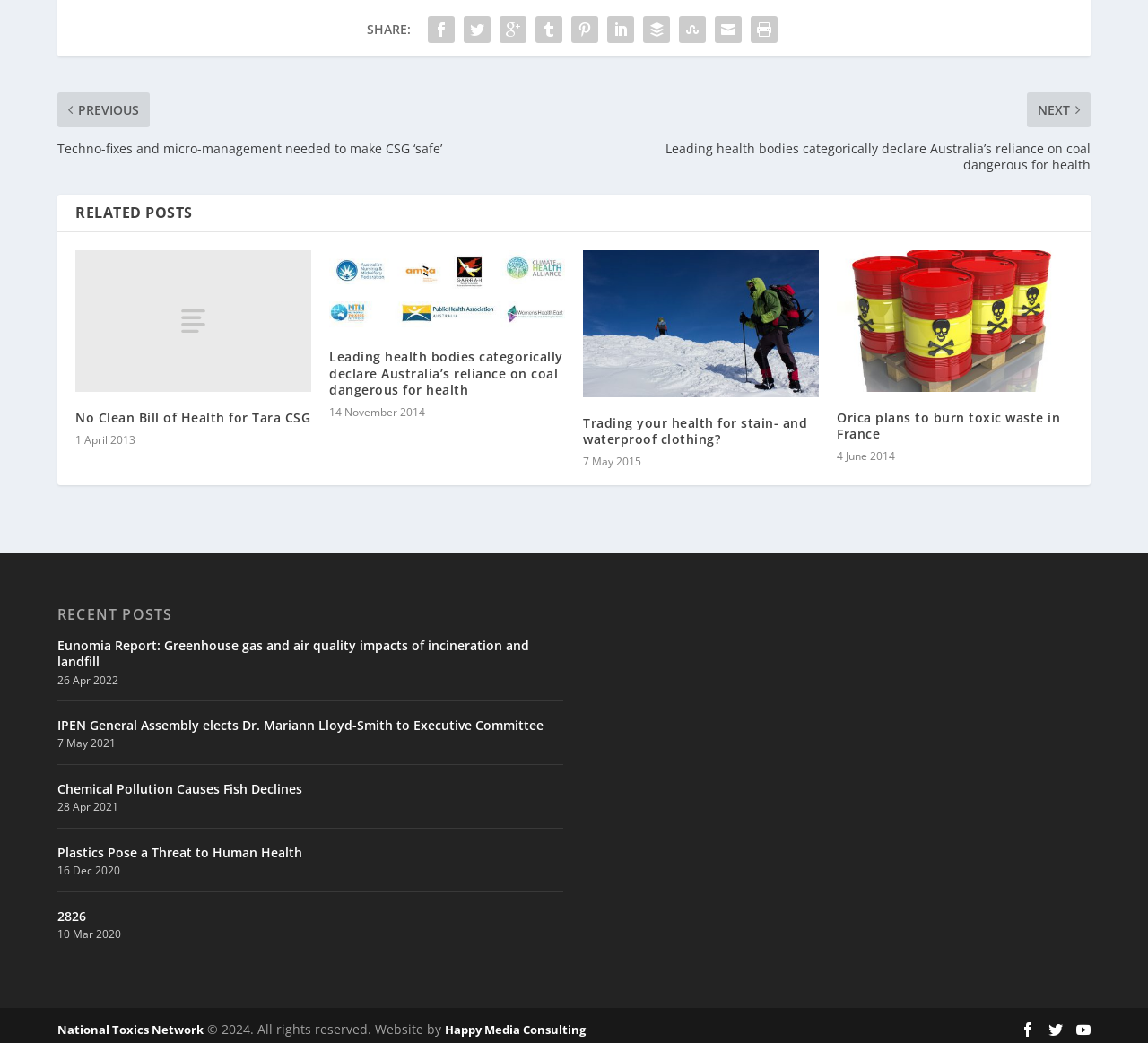Identify the bounding box of the HTML element described here: "National Toxics Network". Provide the coordinates as four float numbers between 0 and 1: [left, top, right, bottom].

[0.05, 0.984, 0.177, 0.999]